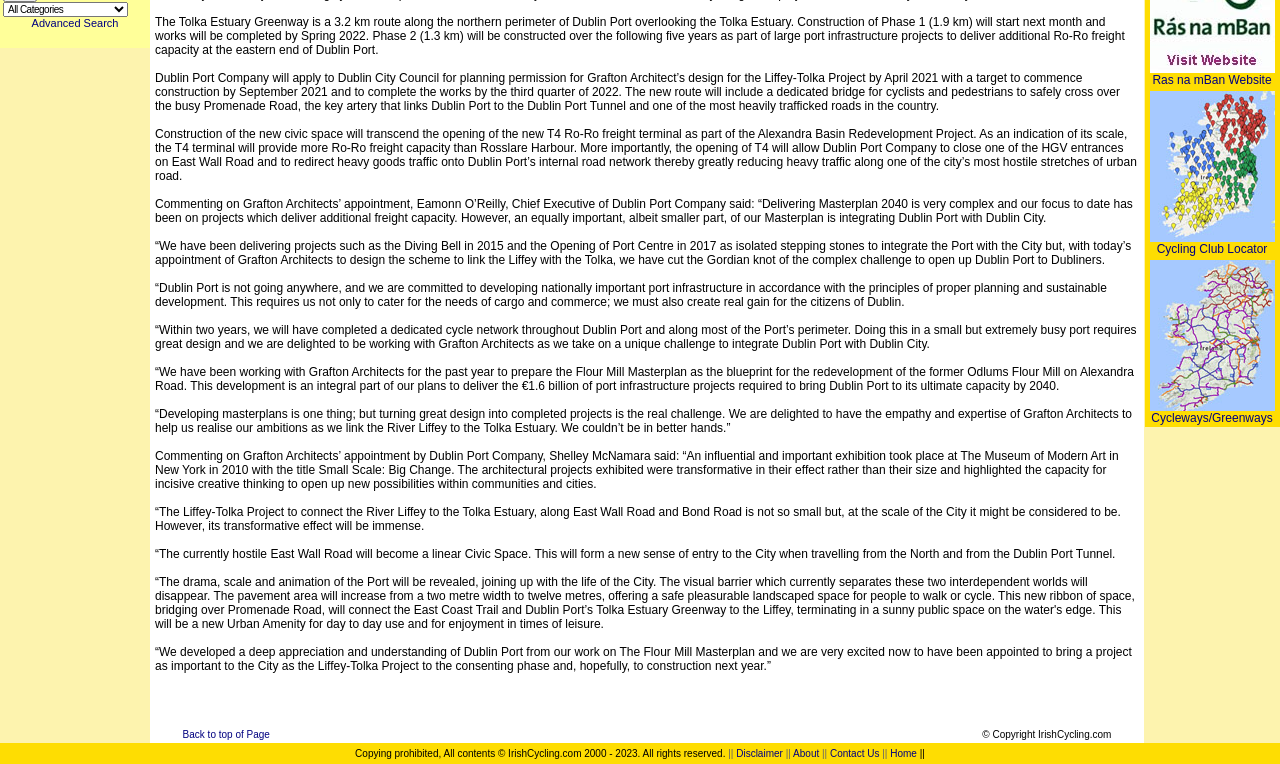Determine the bounding box coordinates of the UI element described below. Use the format (top-left x, top-left y, bottom-right x, bottom-right y) with floating point numbers between 0 and 1: Resources

None